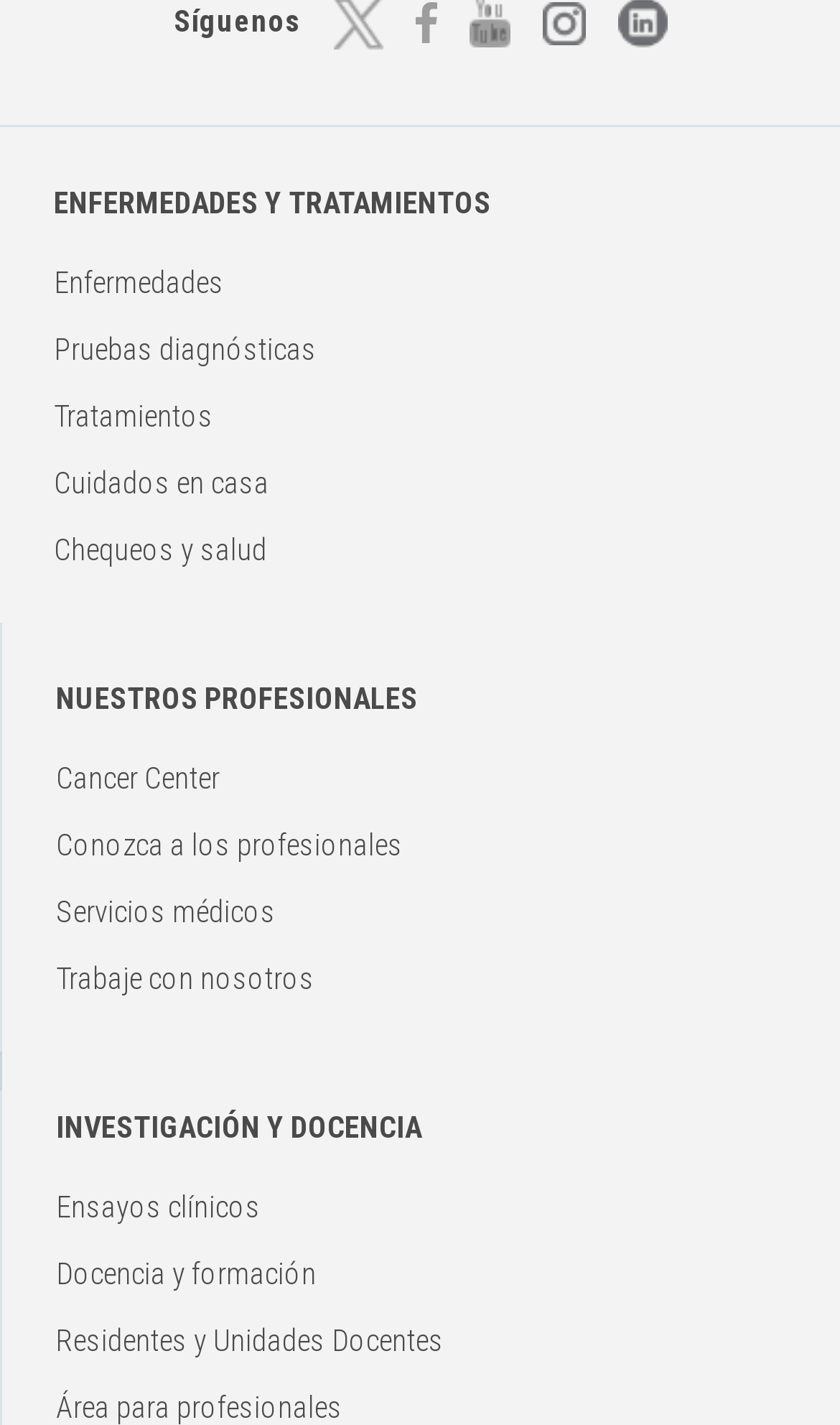Based on the image, please elaborate on the answer to the following question:
What is the first disease category?

I looked at the links under the category 'ENFERMEDADES Y TRATAMIENTOS' and found that the first link is 'Enfermedades'.